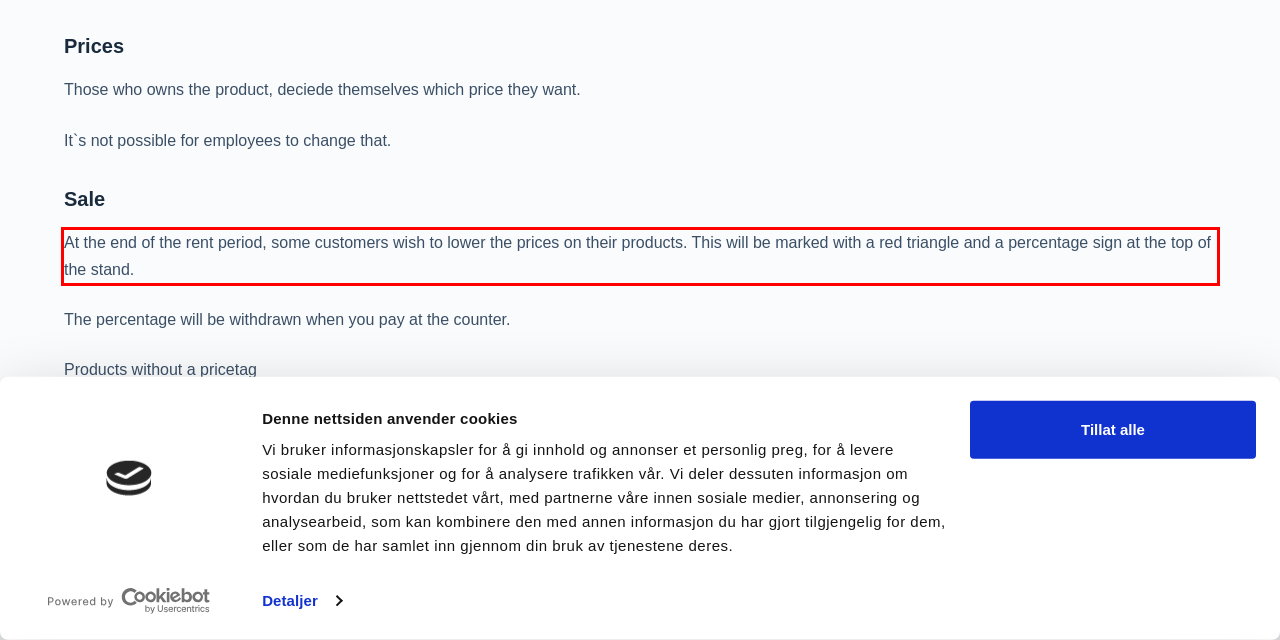Please examine the screenshot of the webpage and read the text present within the red rectangle bounding box.

At the end of the rent period, some customers wish to lower the prices on their products. This will be marked with a red triangle and a percentage sign at the top of the stand.